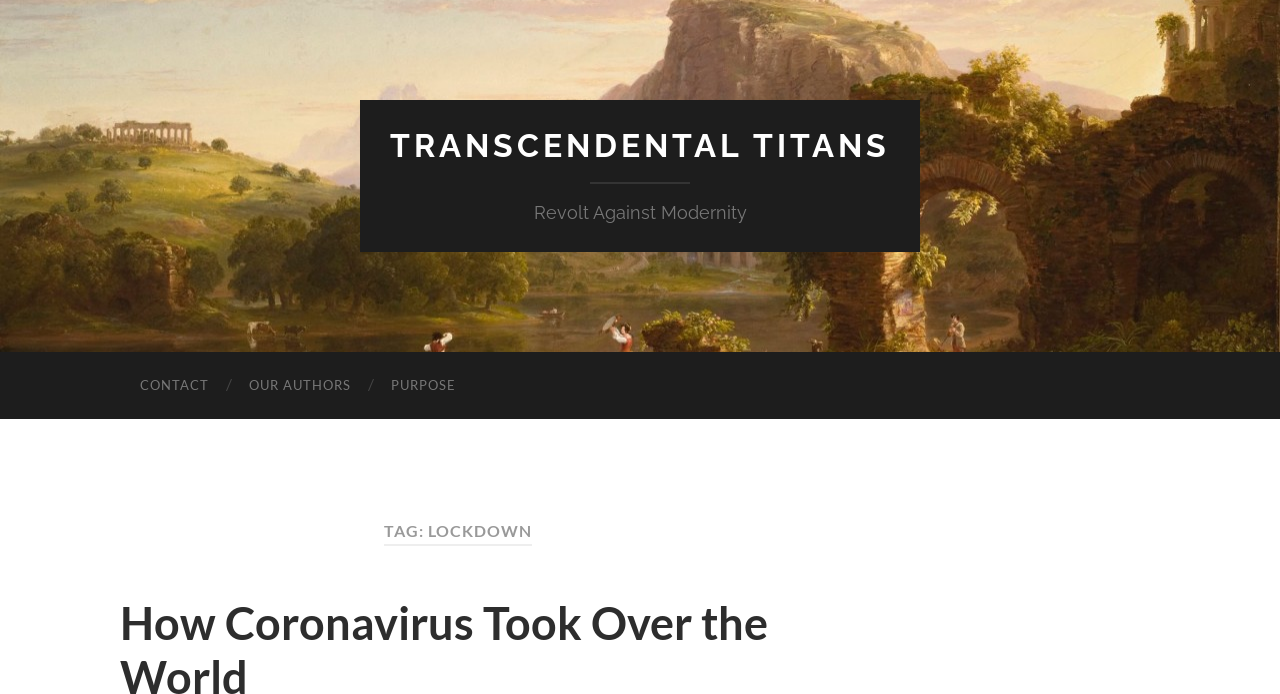Please respond to the question with a concise word or phrase:
How many links are there in the navigation menu?

3